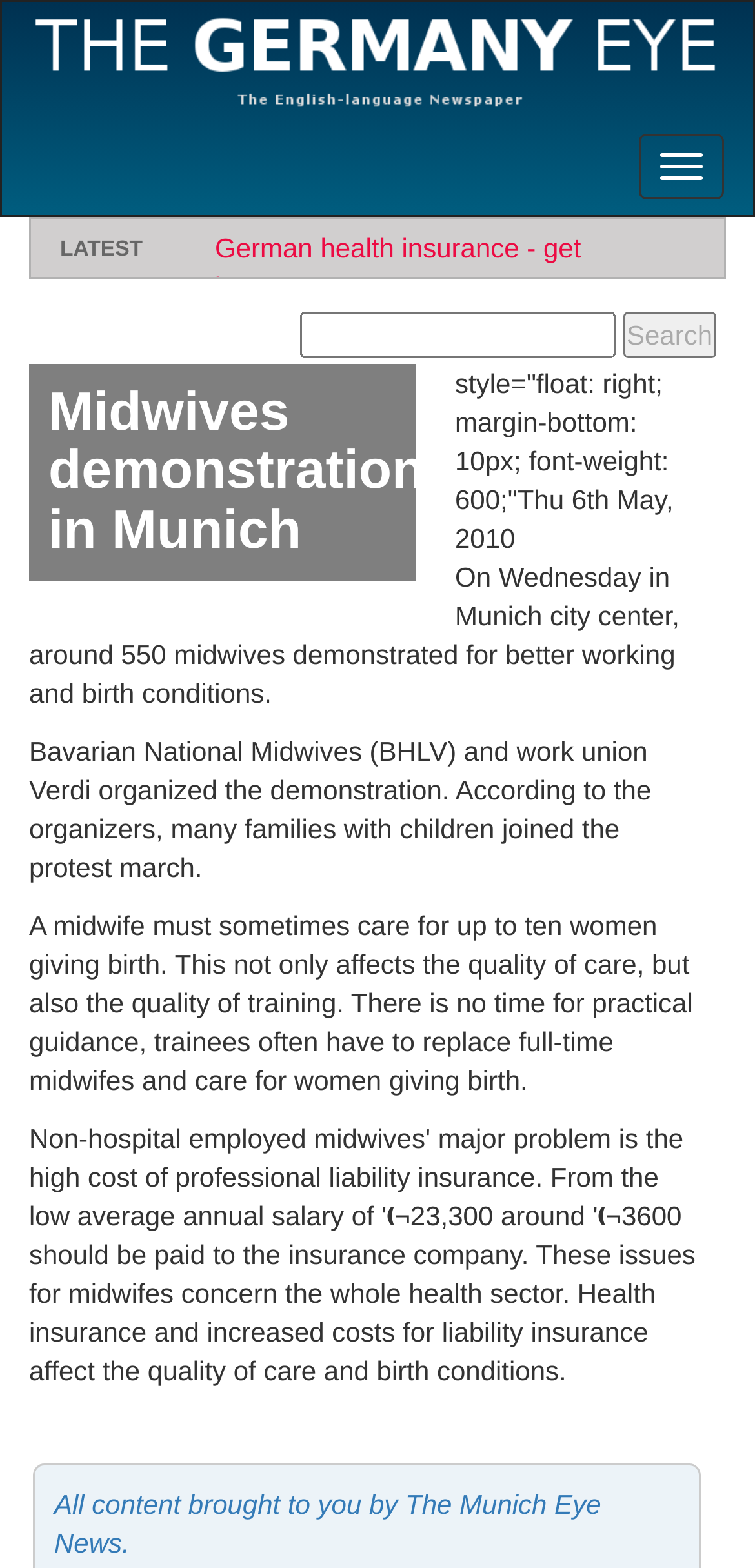Please find and provide the title of the webpage.

Midwives demonstration in Munich